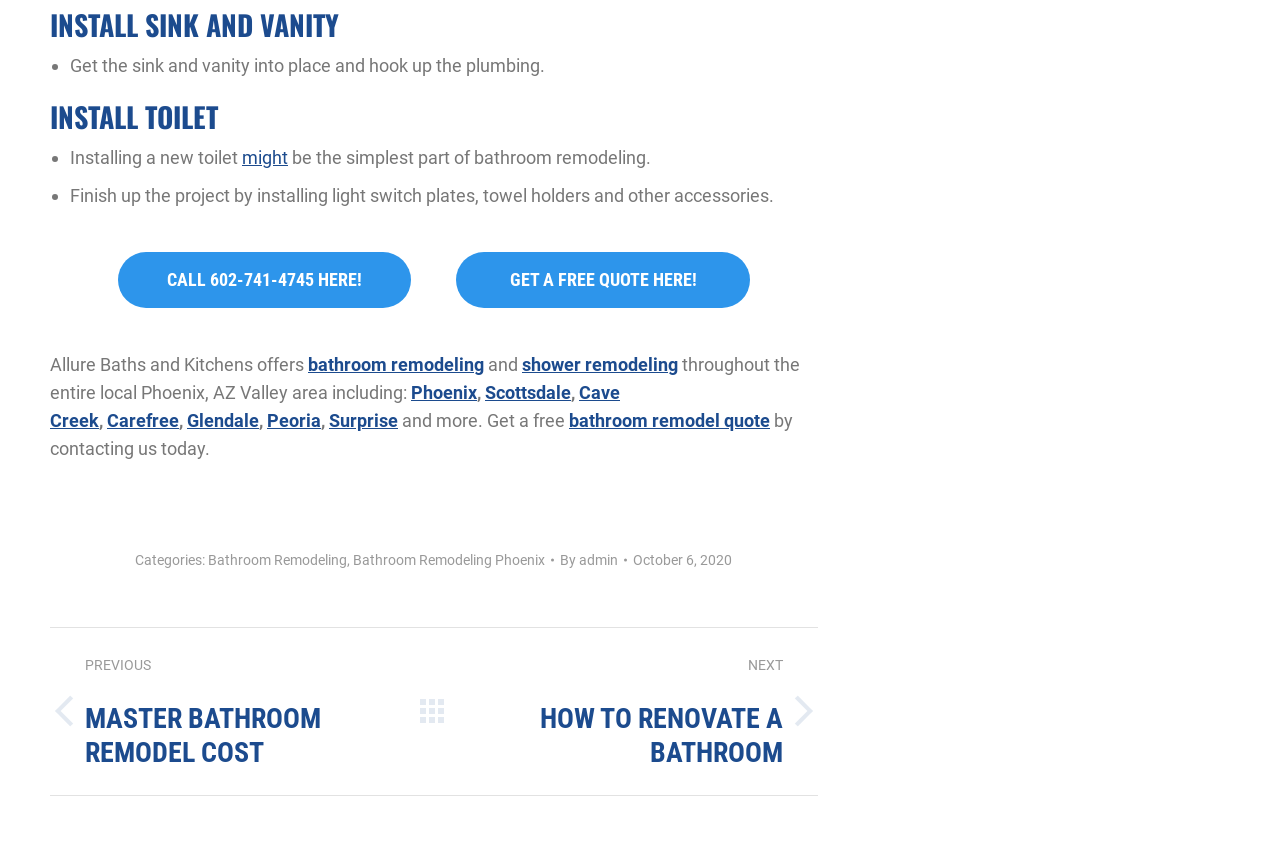What is the topic of the previous post mentioned on this webpage?
Carefully analyze the image and provide a detailed answer to the question.

The link 'Previous post: MASTER BATHROOM REMODEL COST' suggests that the previous post on this webpage is related to the cost of master bathroom remodeling, which is a relevant topic to the current webpage's content.